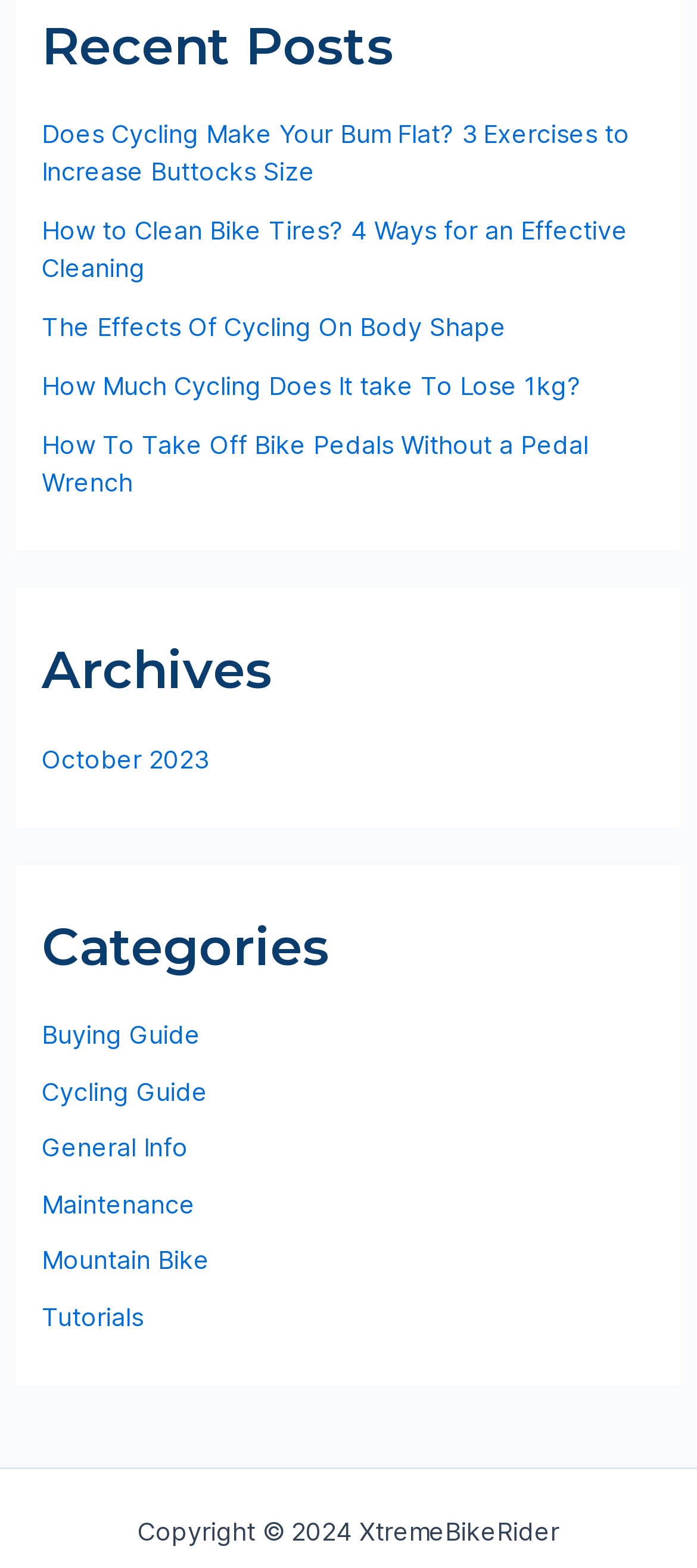How many complementary elements are present on the webpage?
Look at the image and answer with only one word or phrase.

2